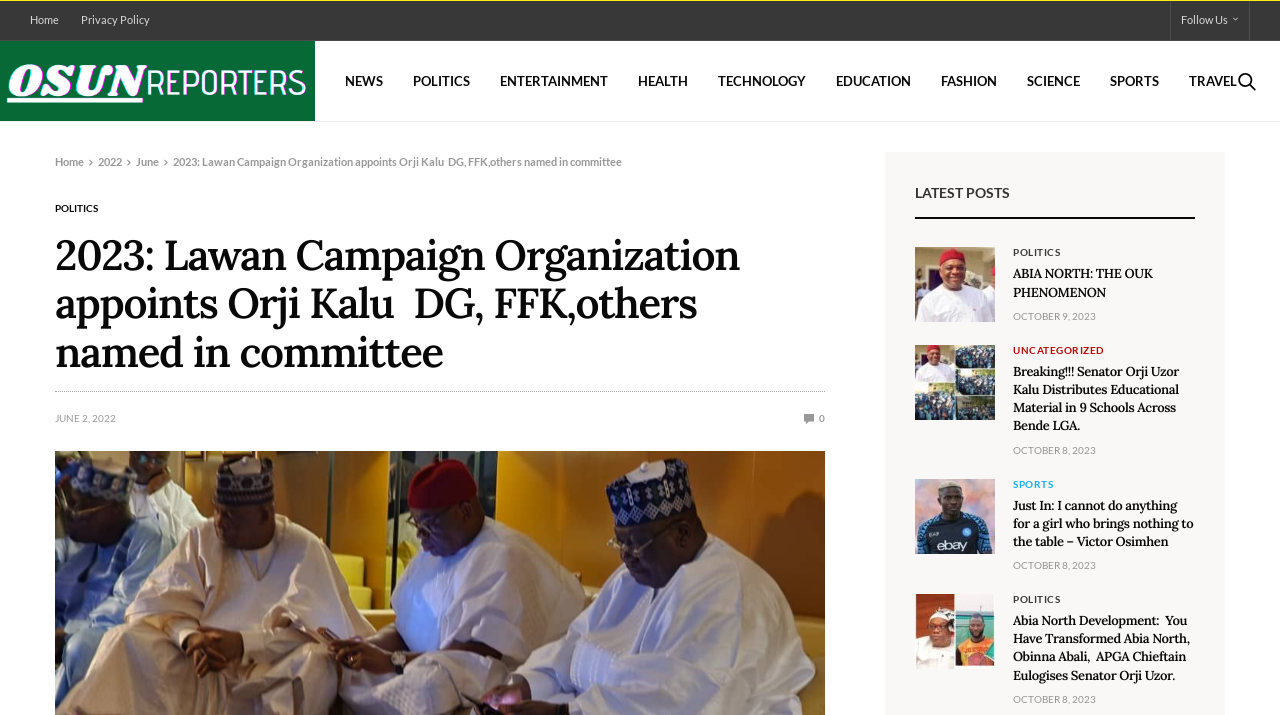Find the primary header on the webpage and provide its text.

2023: Lawan Campaign Organization appoints Orji Kalu  DG, FFK,others named in committee 